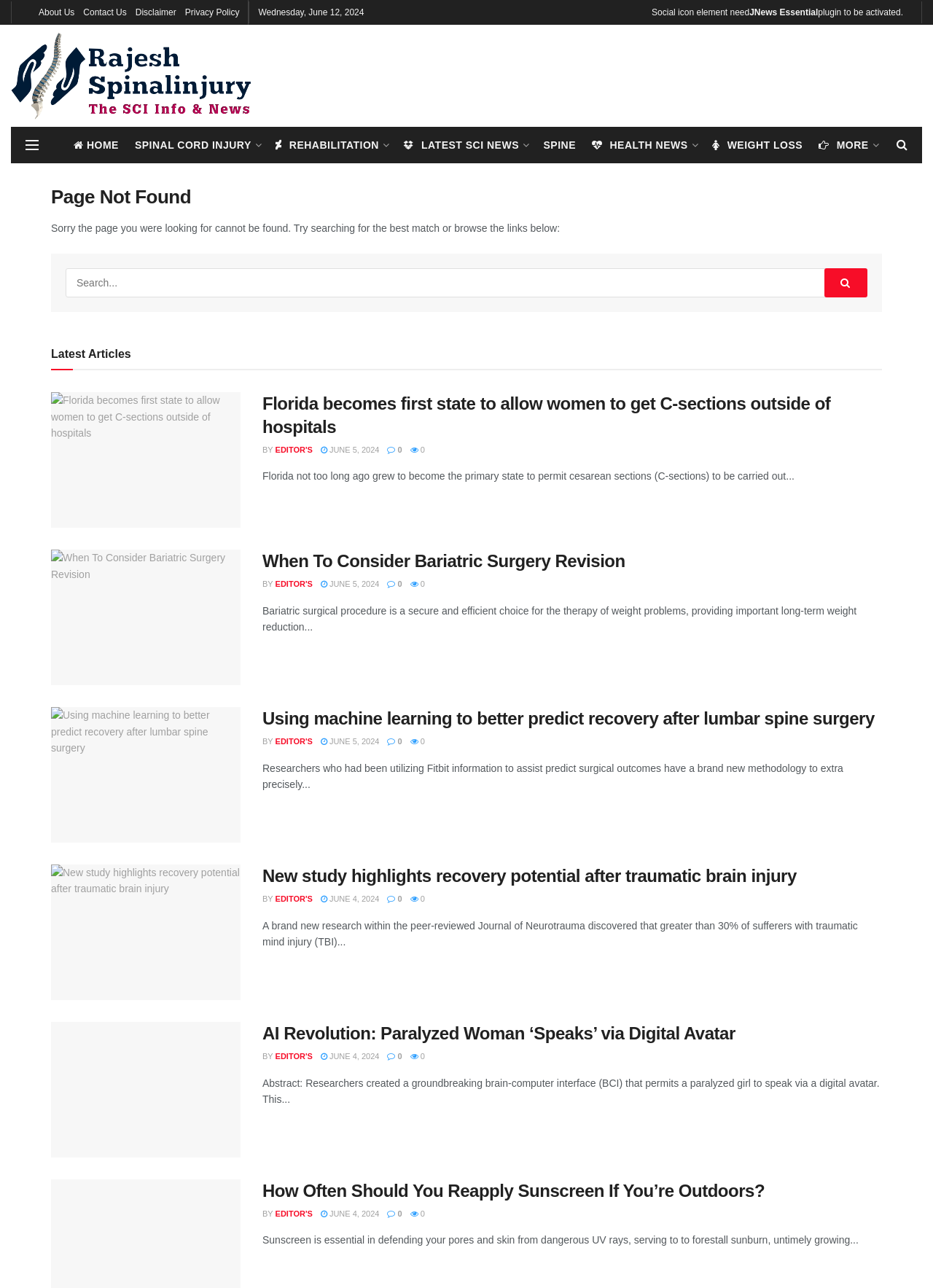From the webpage screenshot, identify the region described by Editor's. Provide the bounding box coordinates as (top-left x, top-left y, bottom-right x, bottom-right y), with each value being a floating point number between 0 and 1.

[0.295, 0.817, 0.335, 0.824]